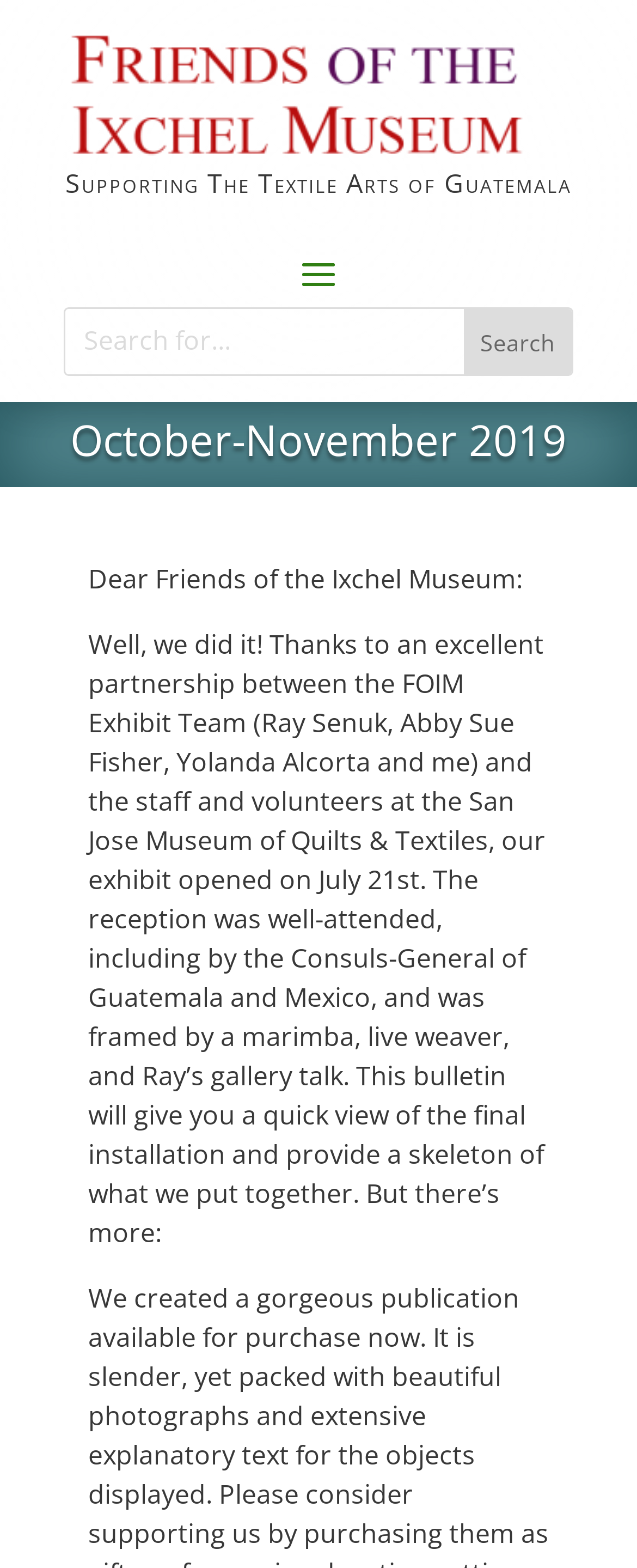How many people are mentioned in the text?
Use the image to answer the question with a single word or phrase.

4